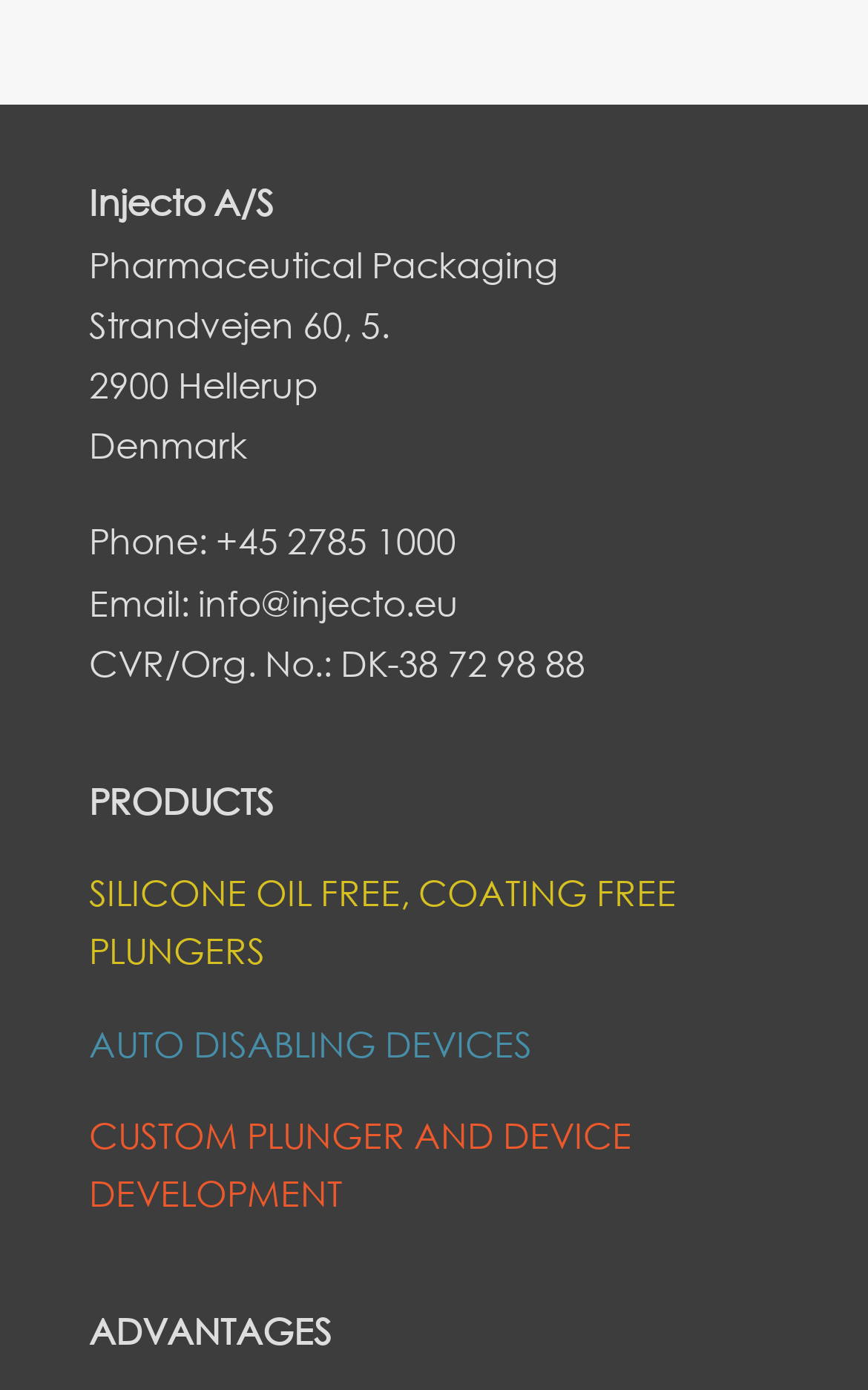What type of products does the company offer?
Identify the answer in the screenshot and reply with a single word or phrase.

Pharmaceutical Packaging